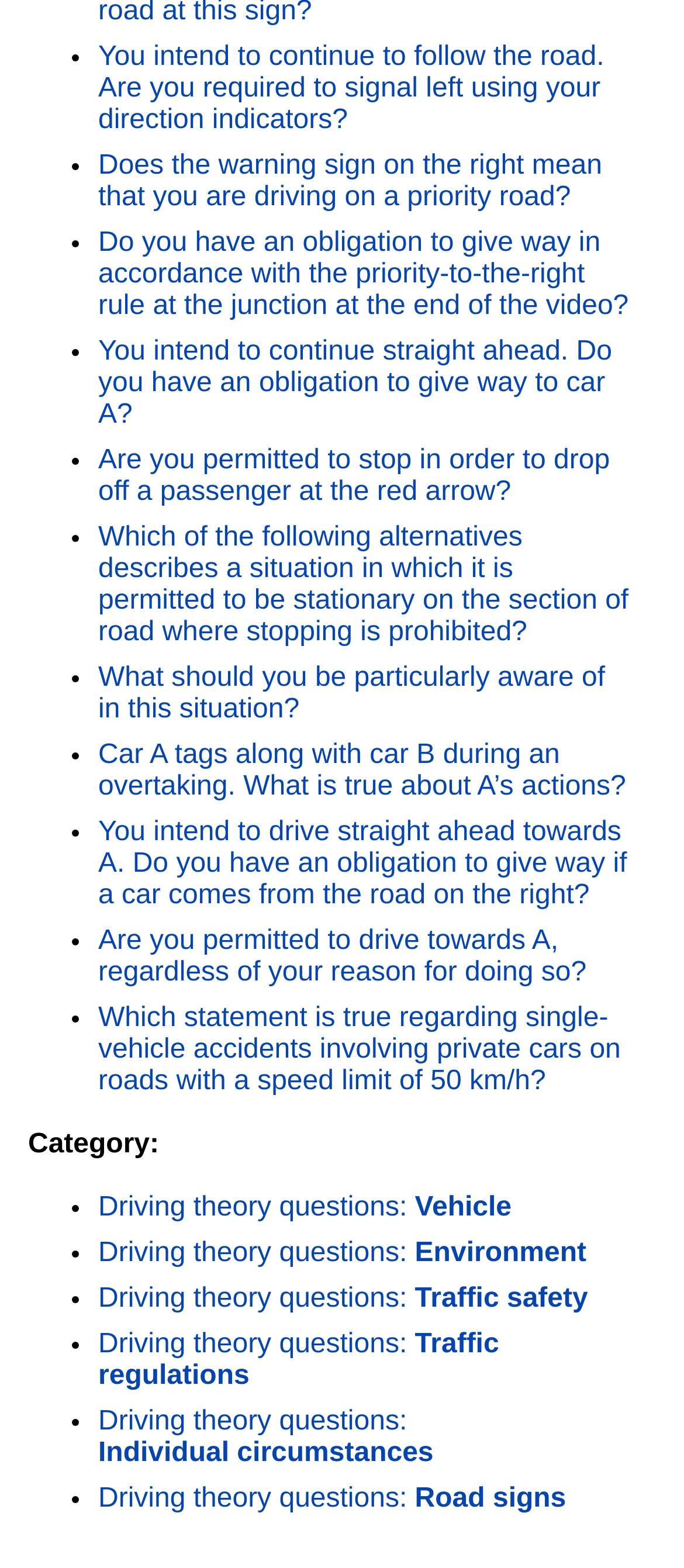Please provide a brief answer to the following inquiry using a single word or phrase:
How many list markers are there on the webpage?

19